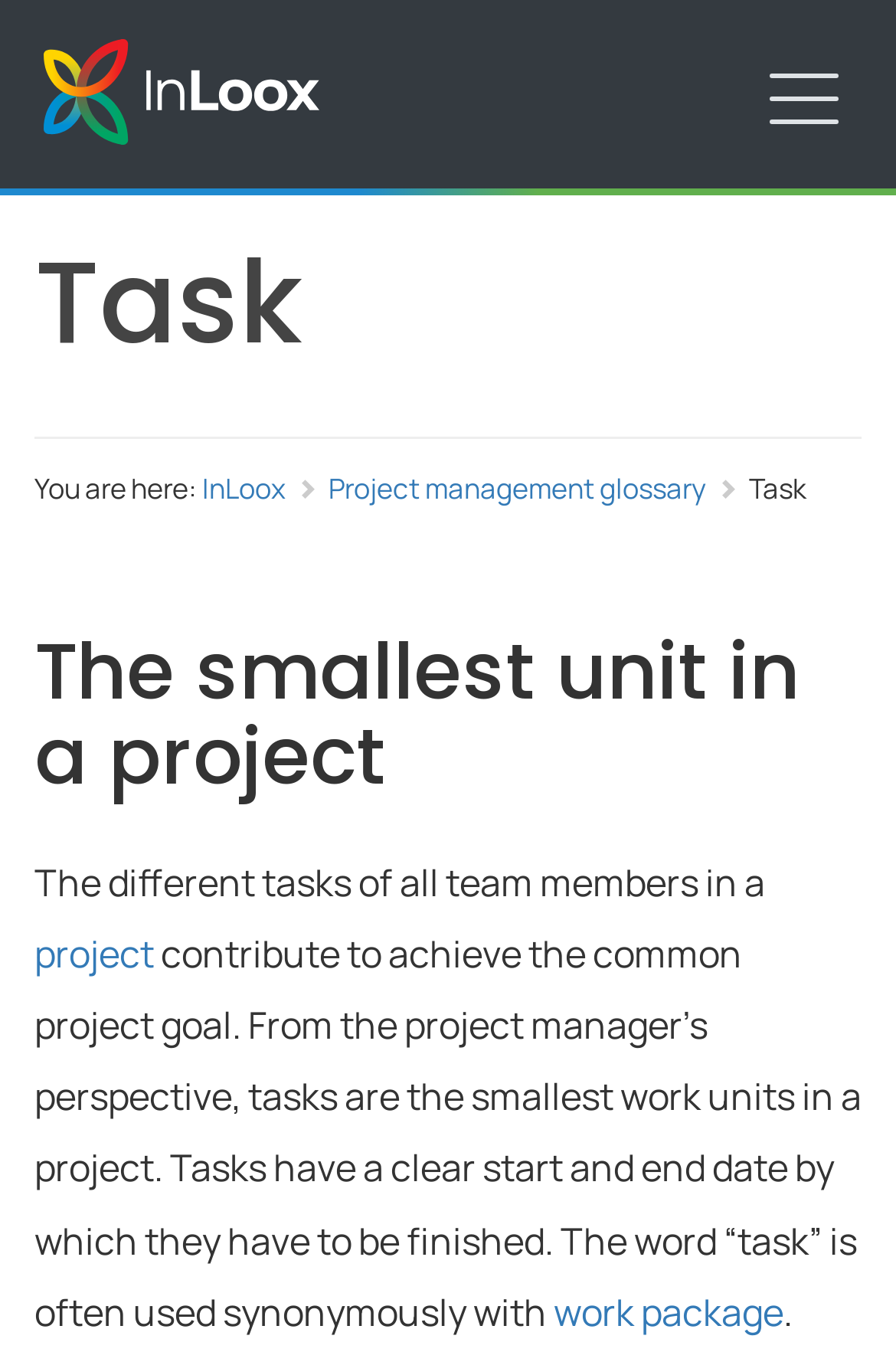What is a work package?
Please provide a comprehensive answer based on the contents of the image.

The link 'work package' is mentioned in the context of a project, suggesting that a work package is a component or part of a project, similar to a task.